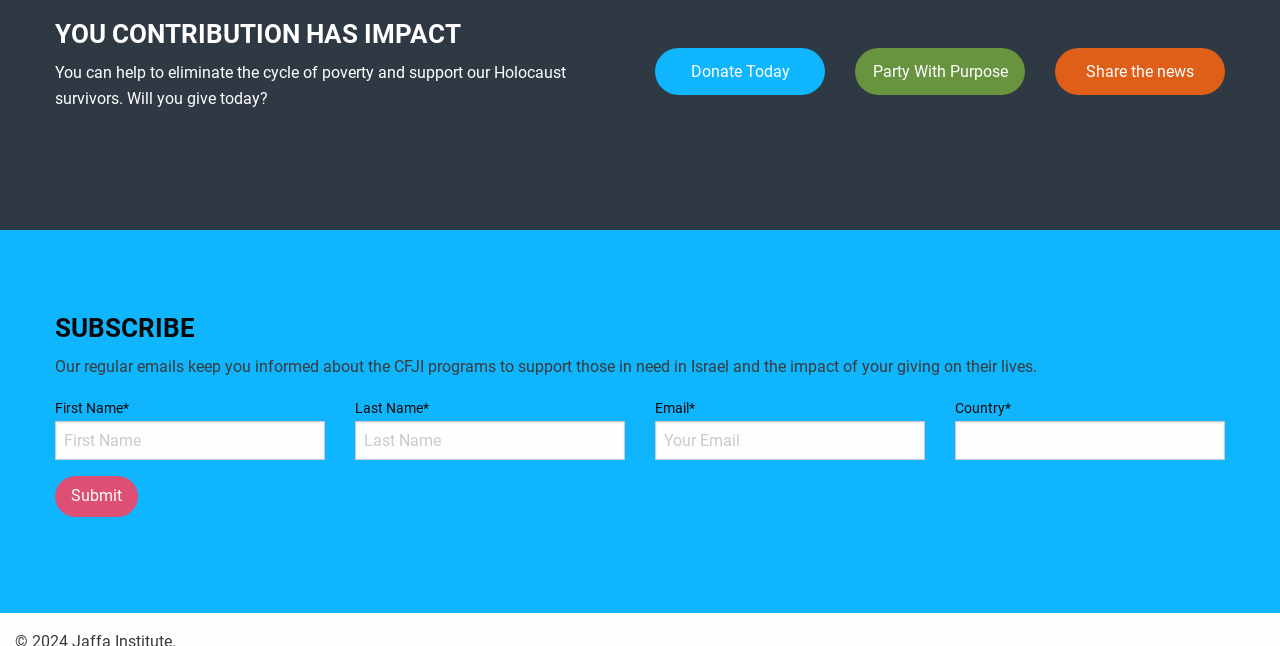Locate the bounding box of the UI element with the following description: "name="first-name" placeholder="First Name"".

[0.043, 0.652, 0.254, 0.712]